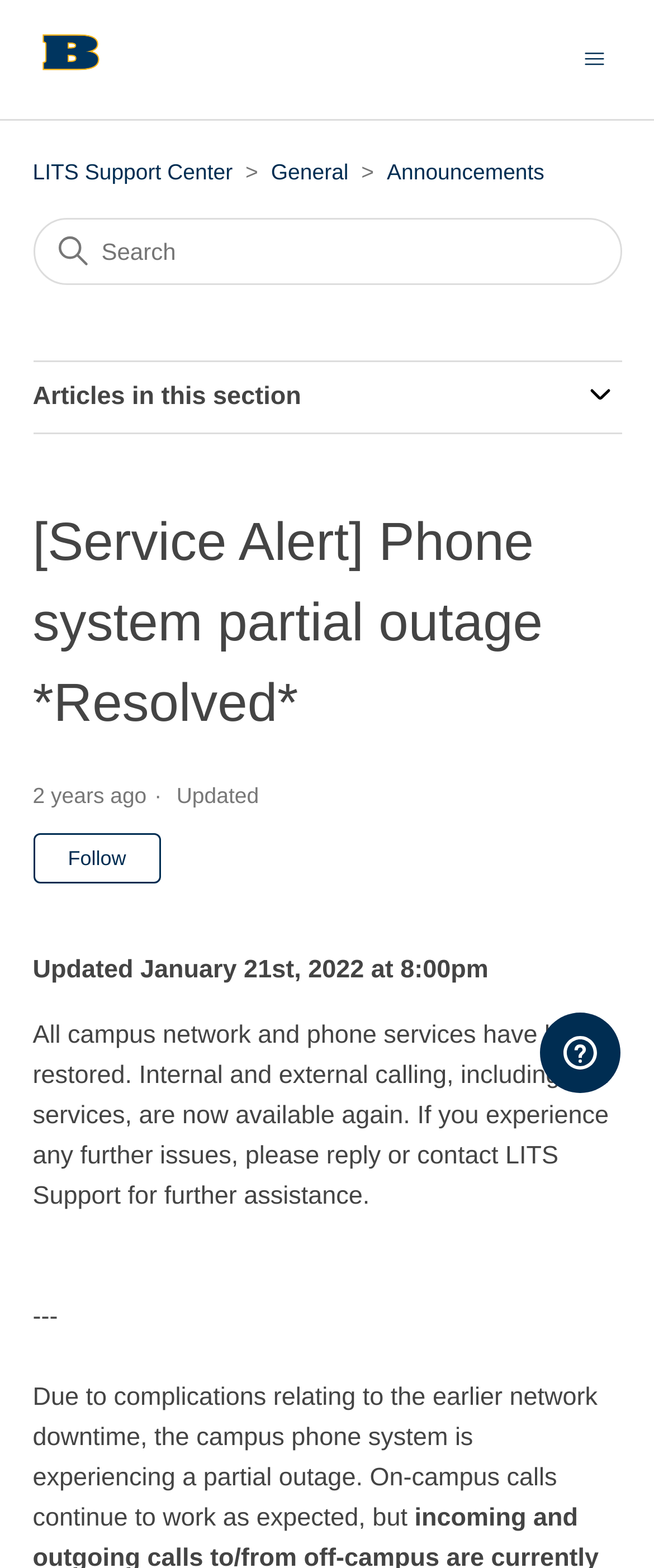What is the purpose of the search box?
Please provide a detailed answer to the question.

The search box is likely used to search for articles or information within the LITS Support Center, as it is located in the top navigation bar and has a placeholder text 'Search'.